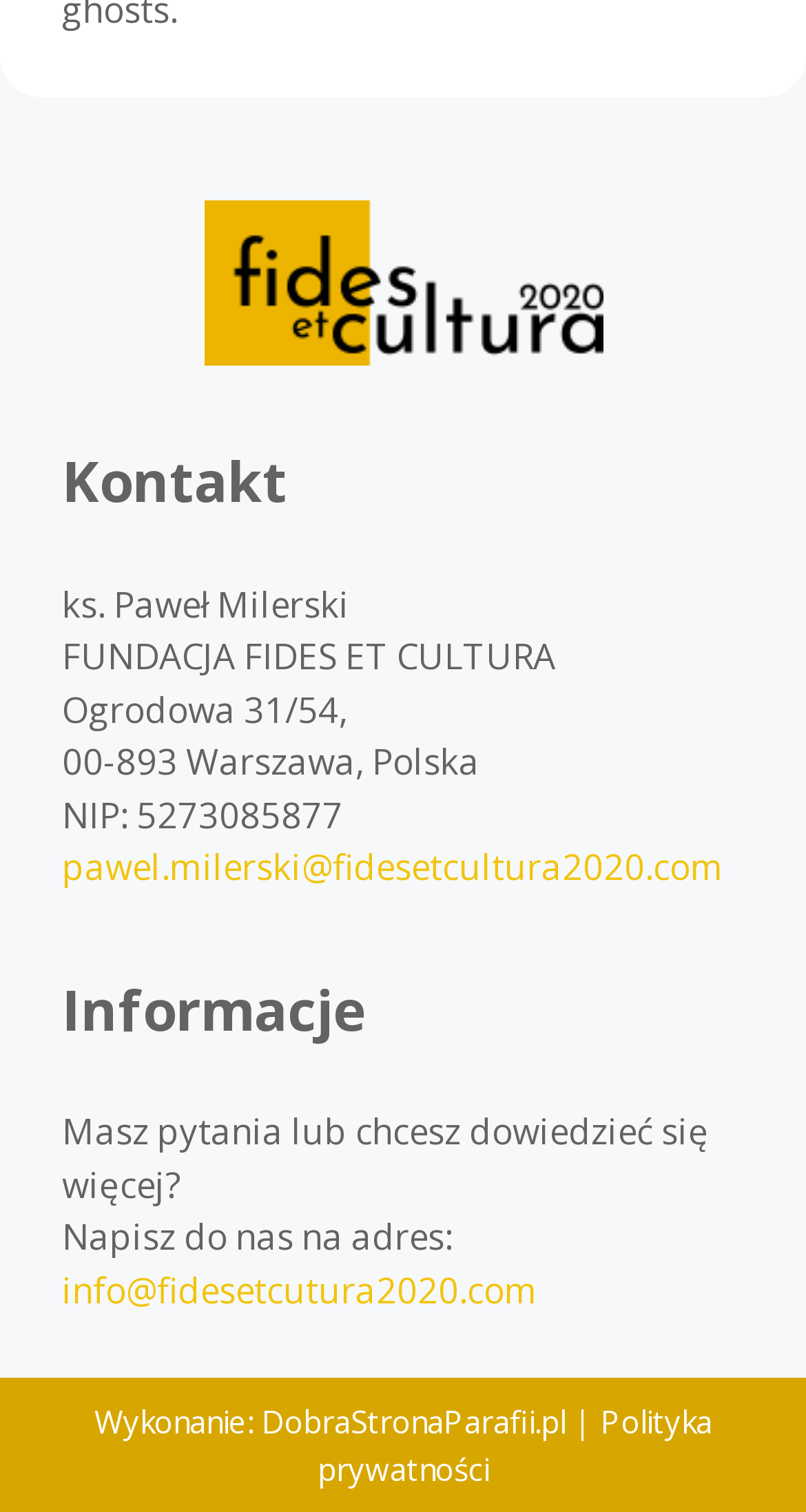Please provide a short answer using a single word or phrase for the question:
What is the email address to contact for more information?

info@fidesetcutura2020.com